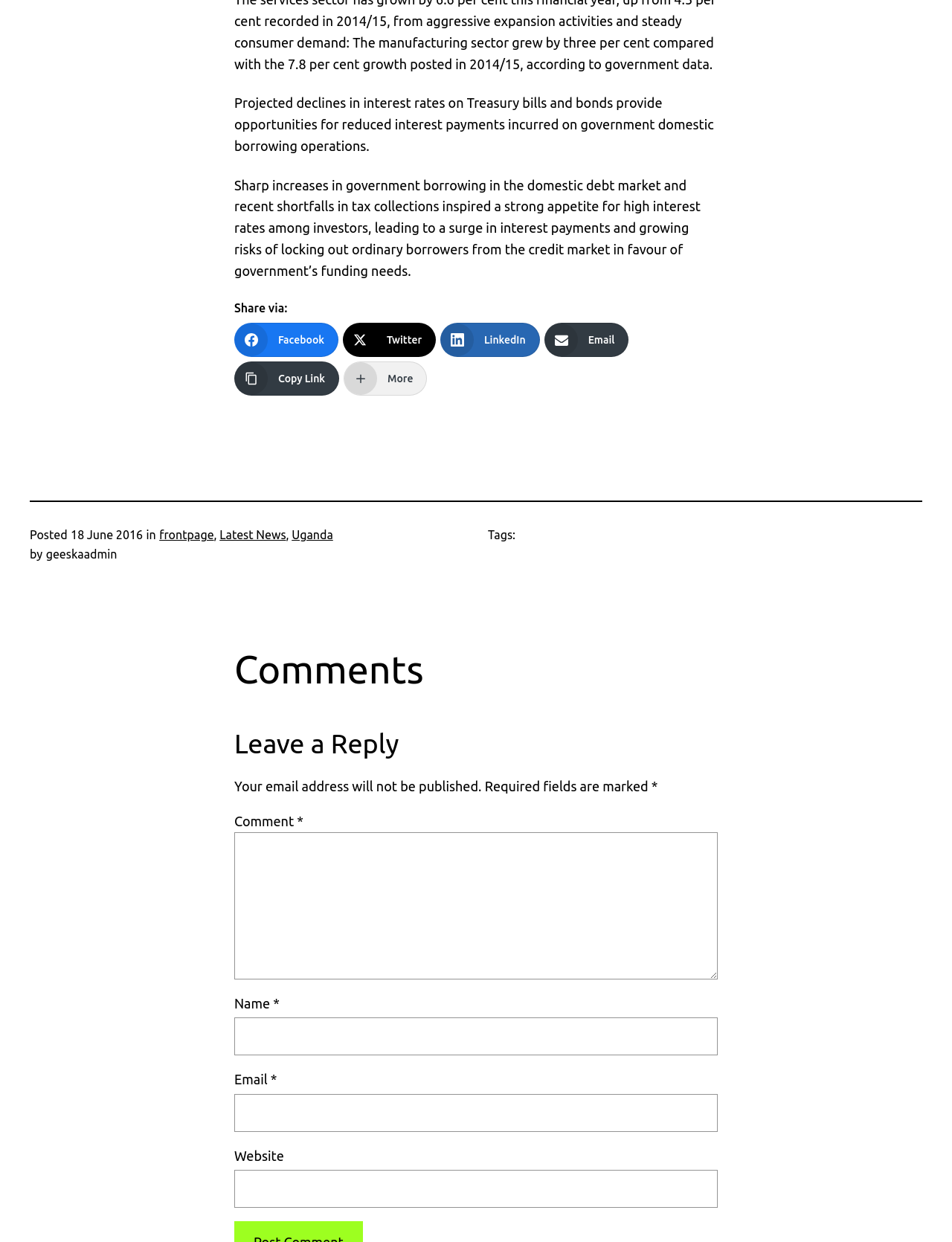Answer with a single word or phrase: 
What are the sharing options available?

Facebook, Twitter, LinkedIn, Email, Copy Link, More